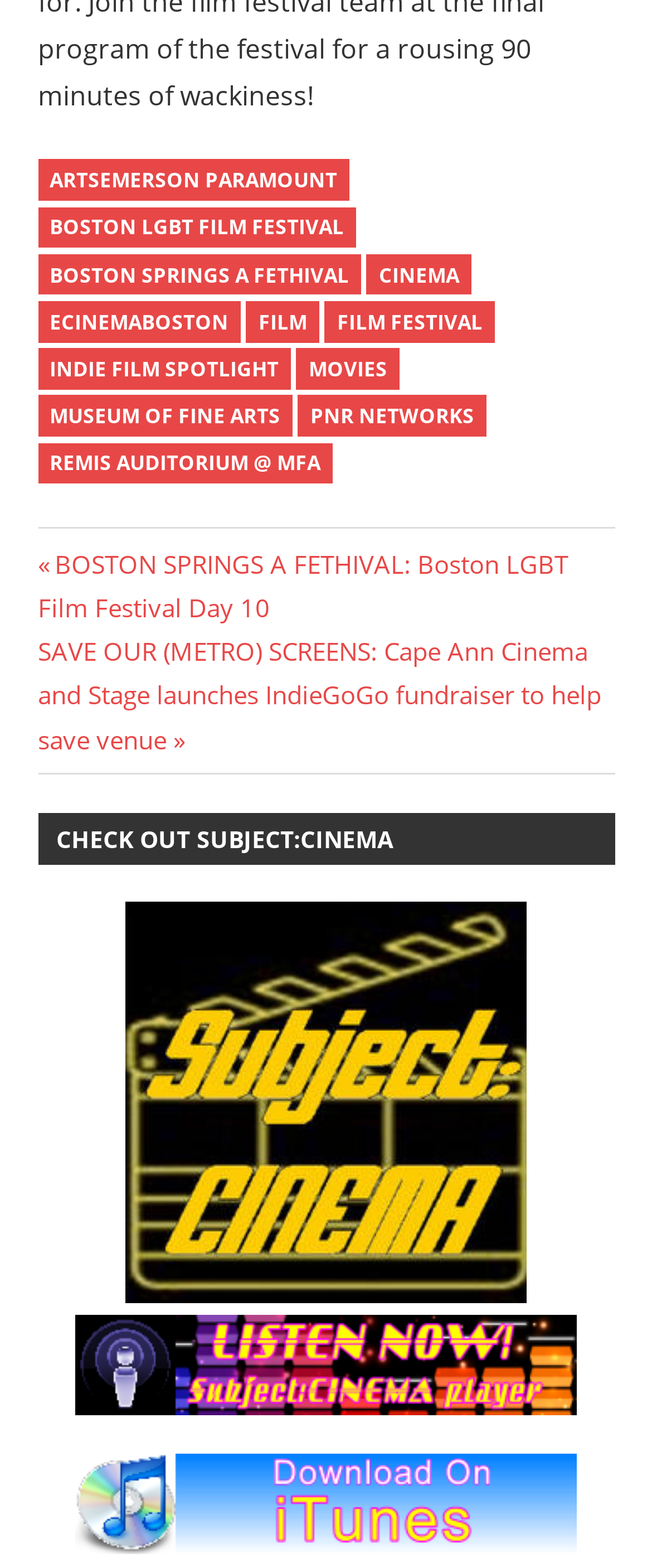Please determine the bounding box coordinates of the section I need to click to accomplish this instruction: "Check out SUBJECT:CINEMA".

[0.058, 0.518, 0.633, 0.551]